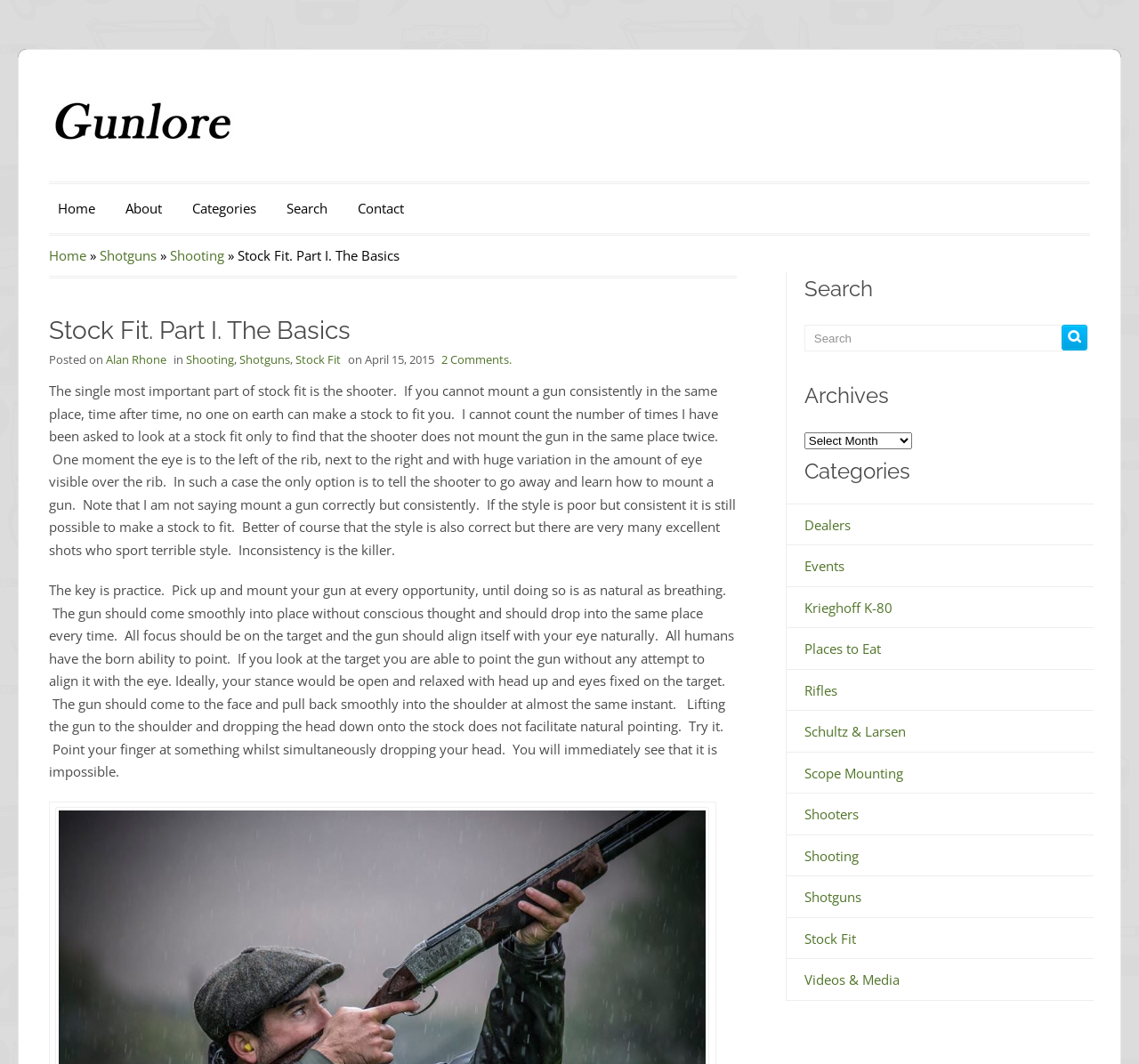Find the bounding box coordinates for the HTML element specified by: "value="Search"".

[0.932, 0.305, 0.954, 0.33]